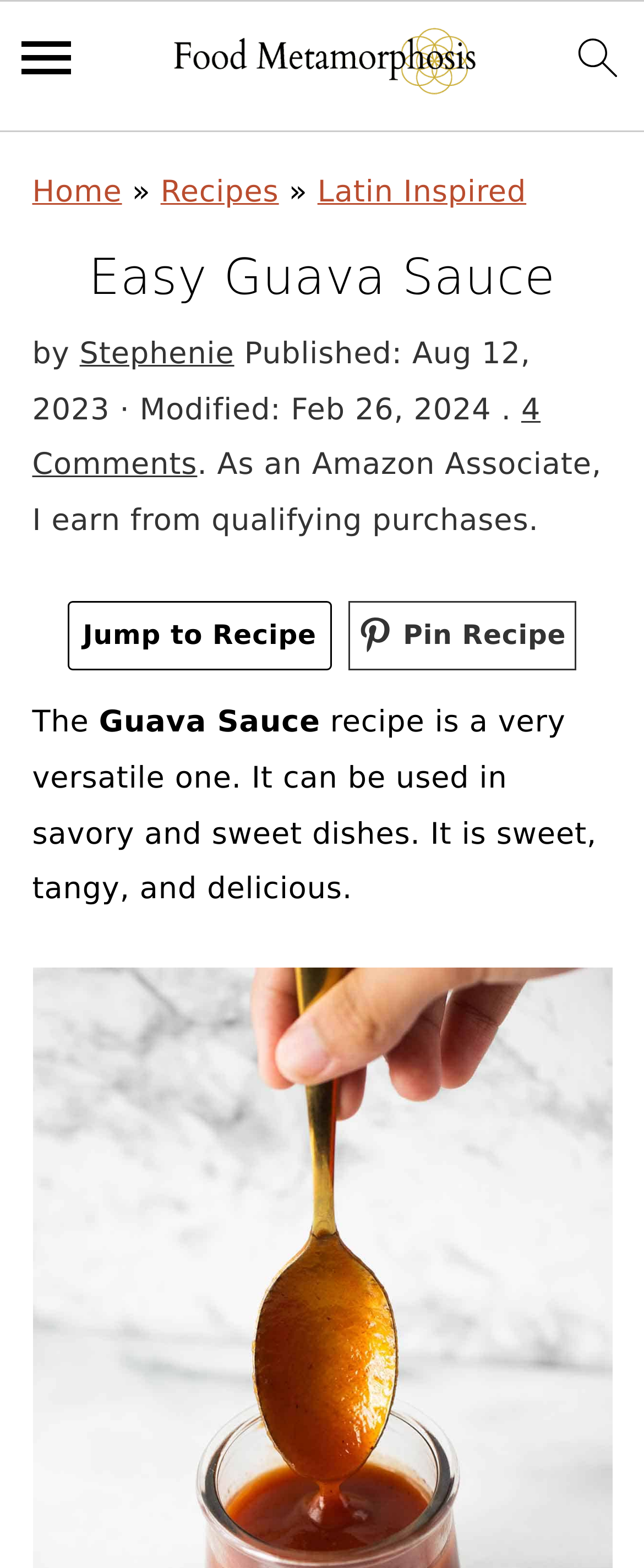Look at the image and write a detailed answer to the question: 
What is the purpose of the Guava Sauce recipe?

I determined the answer by reading the text 'The Guava Sauce recipe is a very versatile one. It can be used in savory and sweet dishes.' which describes the purpose of the recipe.